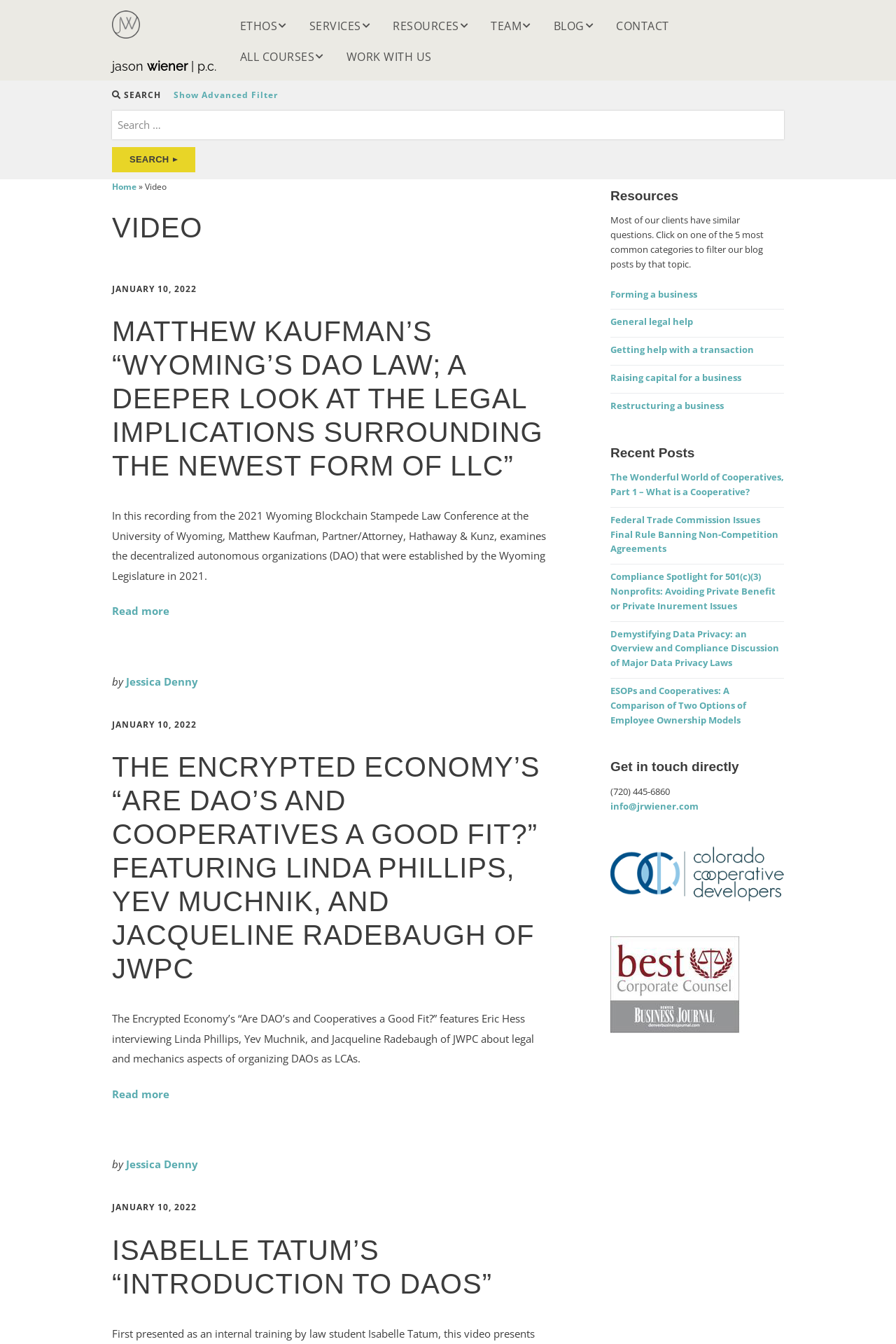For the element described, predict the bounding box coordinates as (top-left x, top-left y, bottom-right x, bottom-right y). All values should be between 0 and 1. Element description: Isabelle Tatum’s “Introduction to DAOs”

[0.125, 0.918, 0.549, 0.966]